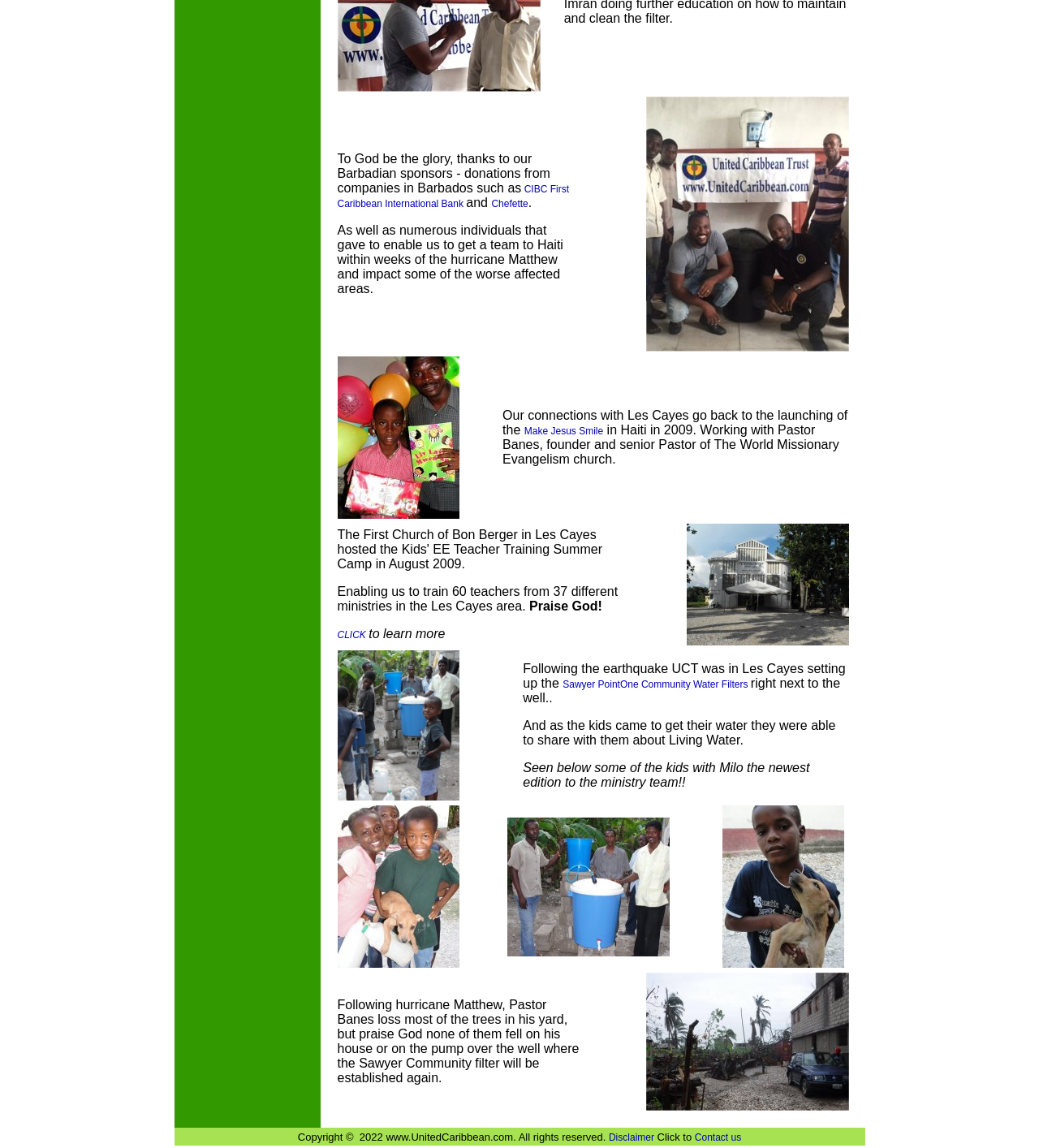What is the organization mentioned in the webpage?
Identify the answer in the screenshot and reply with a single word or phrase.

United Caribbean